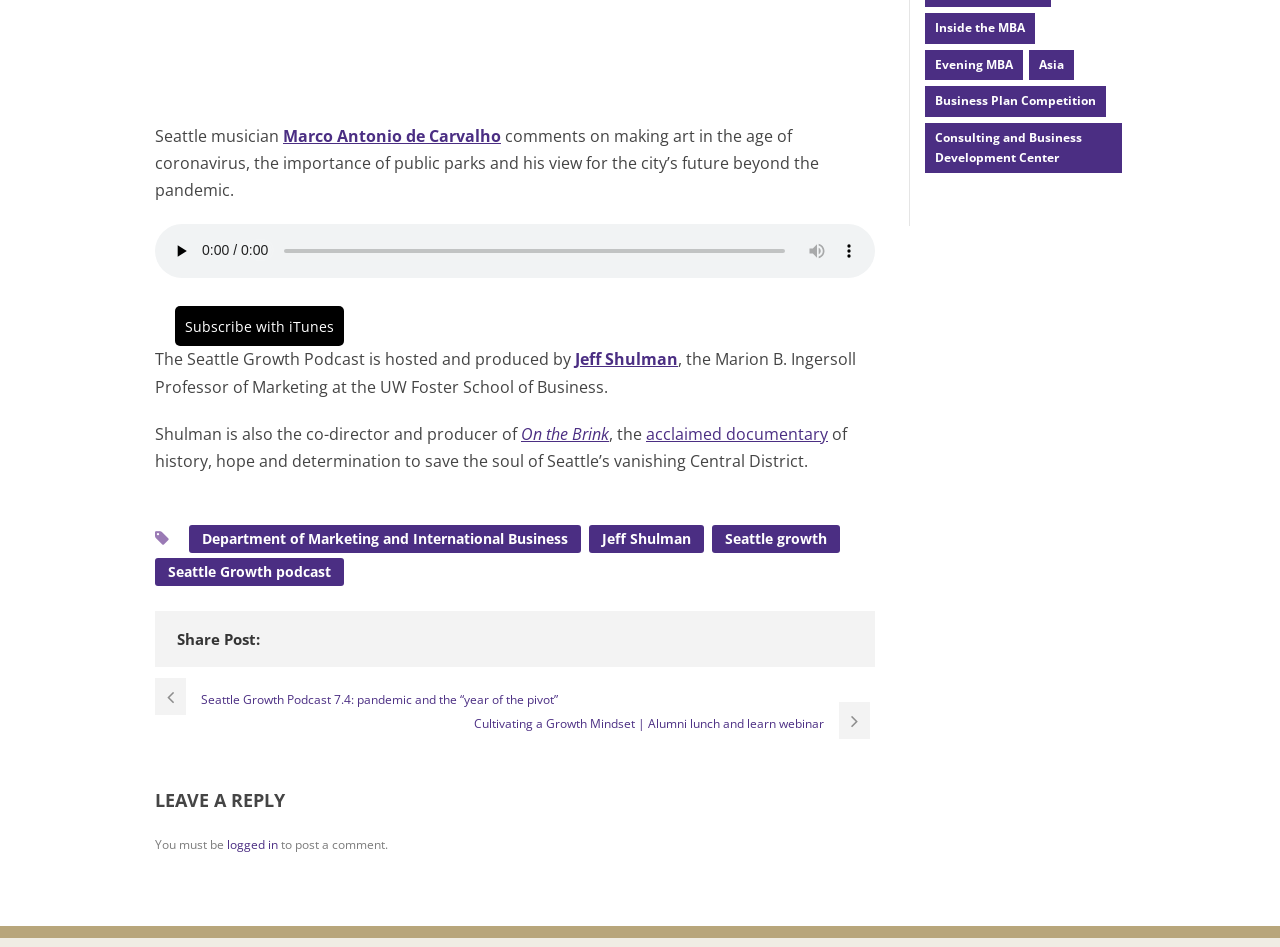Determine the bounding box coordinates of the region to click in order to accomplish the following instruction: "Play the audio". Provide the coordinates as four float numbers between 0 and 1, specifically [left, top, right, bottom].

[0.121, 0.237, 0.684, 0.294]